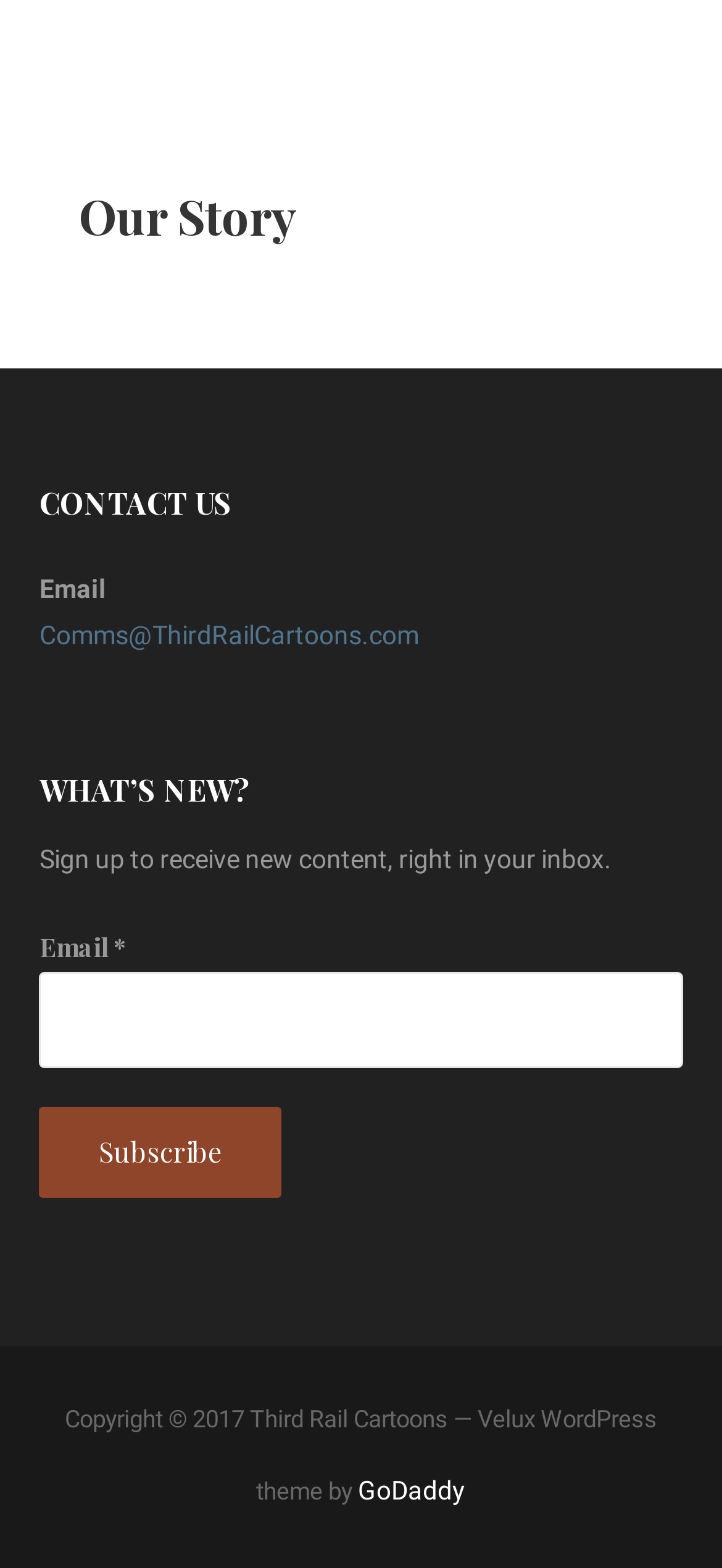What is the purpose of the subscription?
Look at the image and answer the question with a single word or phrase.

Receive new content